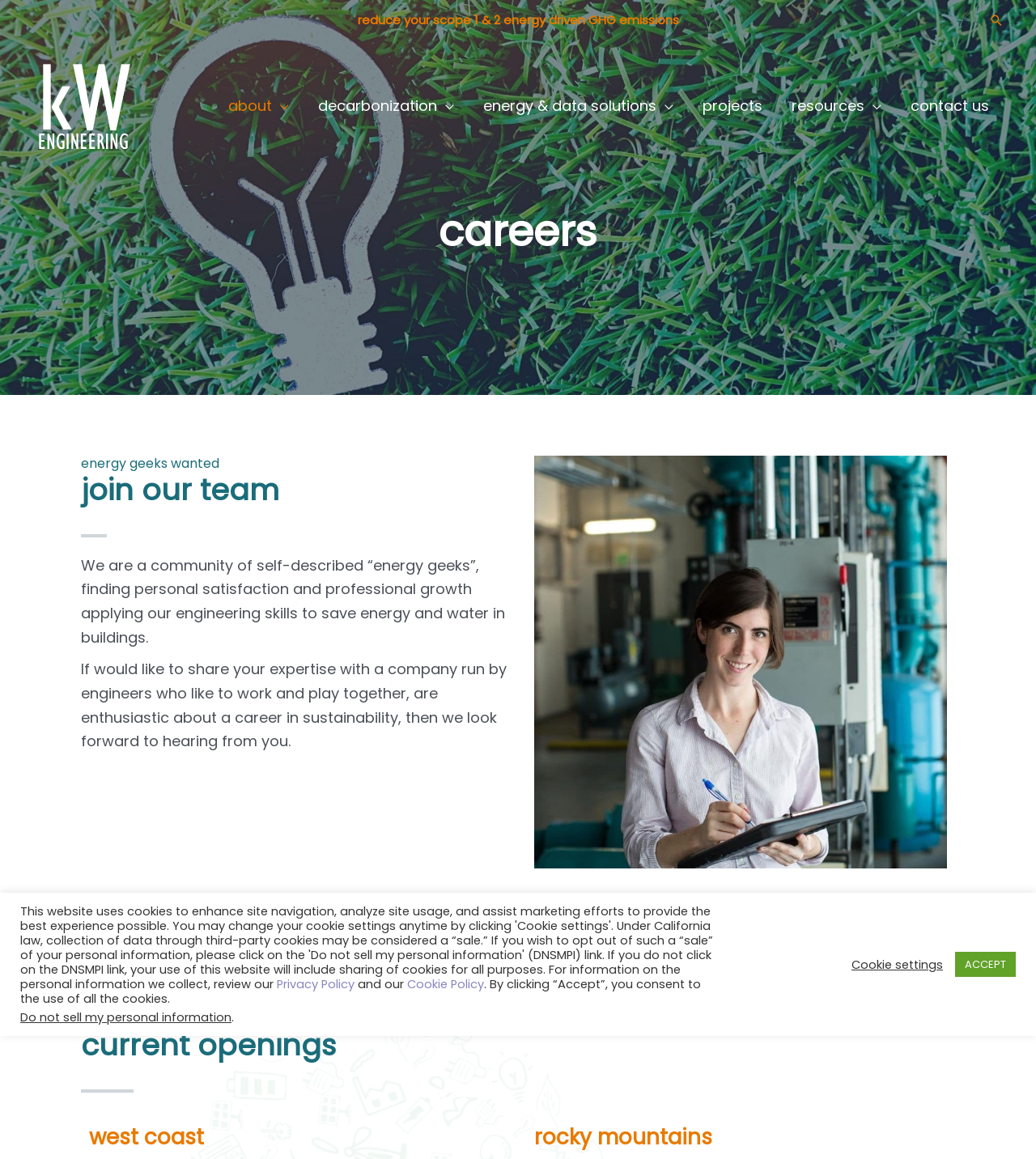What is the company name?
Using the details shown in the screenshot, provide a comprehensive answer to the question.

The company name can be found in the top-left corner of the webpage, where the logo is located. The logo is accompanied by the text 'kW Engineering', which is a link.